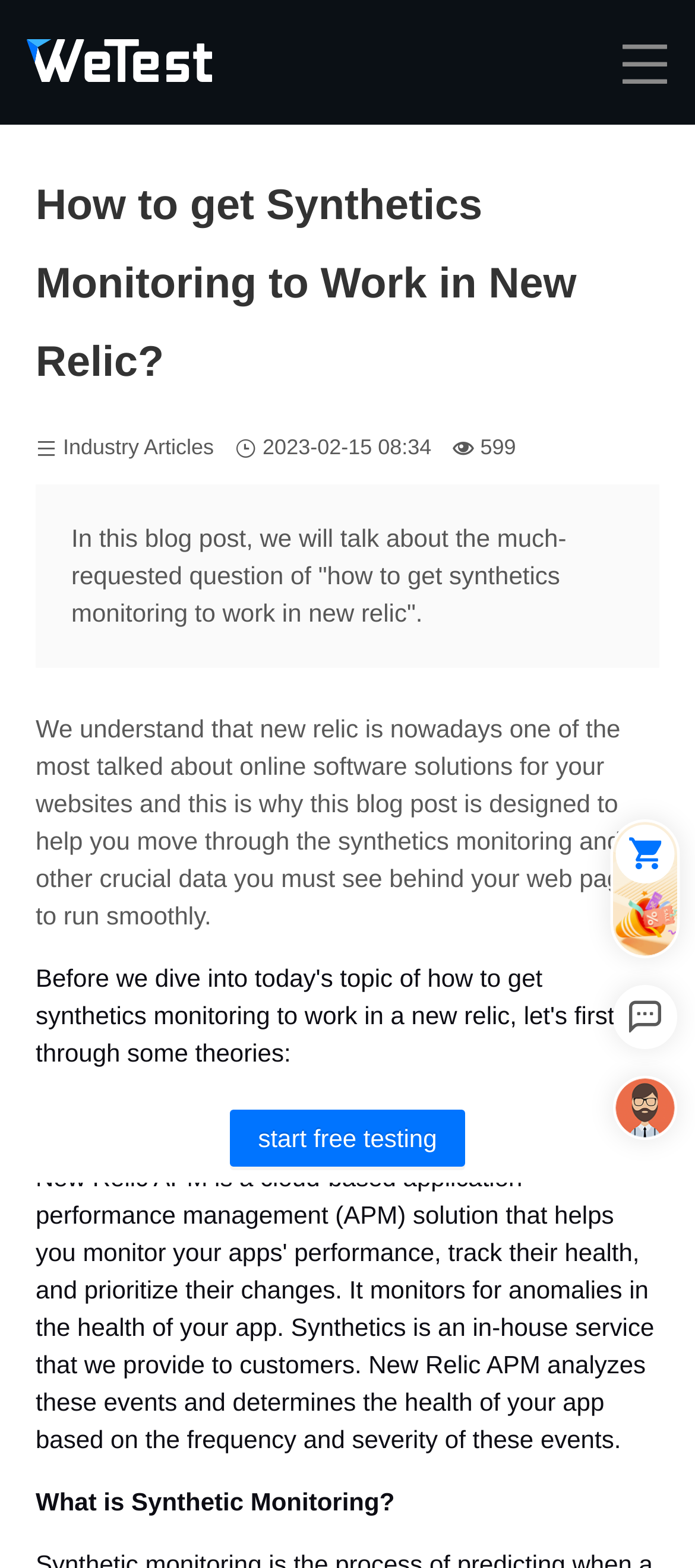Using a single word or phrase, answer the following question: 
How many links are there in the footer section?

3